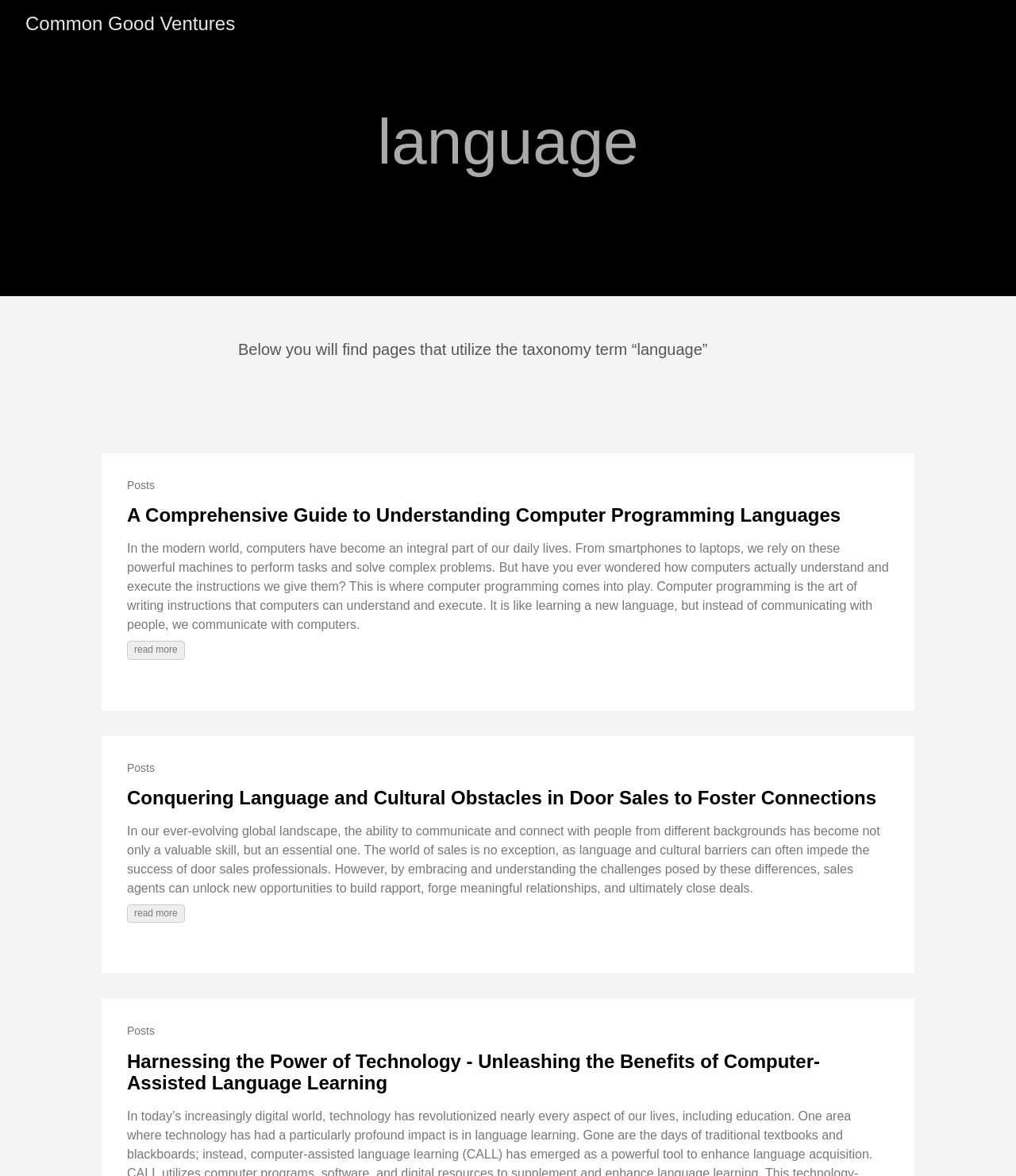Extract the bounding box coordinates for the UI element described as: "aria-label="Pignose Harmonica Amps Harmonicas"".

None